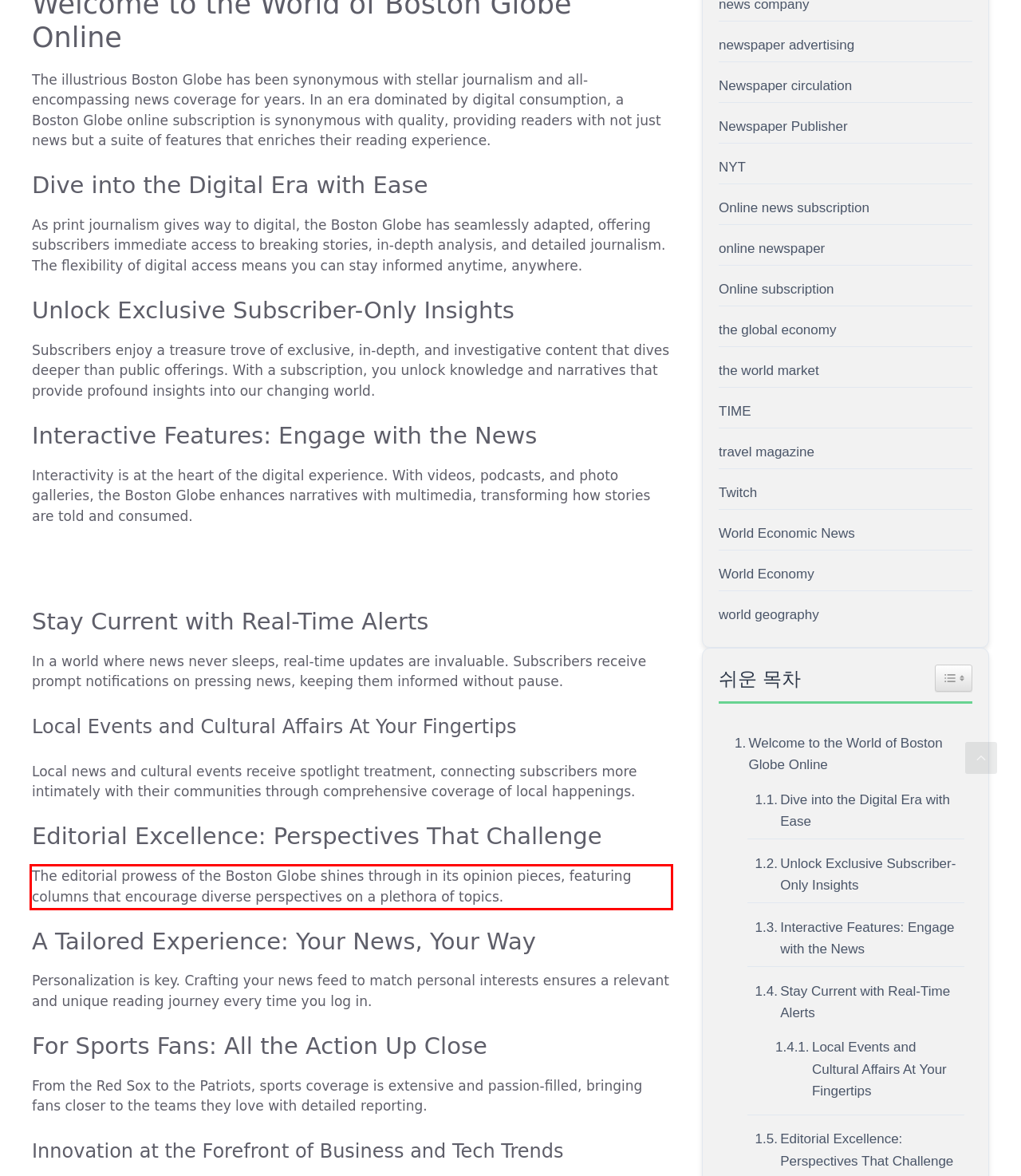The screenshot provided shows a webpage with a red bounding box. Apply OCR to the text within this red bounding box and provide the extracted content.

The editorial prowess of the Boston Globe shines through in its opinion pieces, featuring columns that encourage diverse perspectives on a plethora of topics.